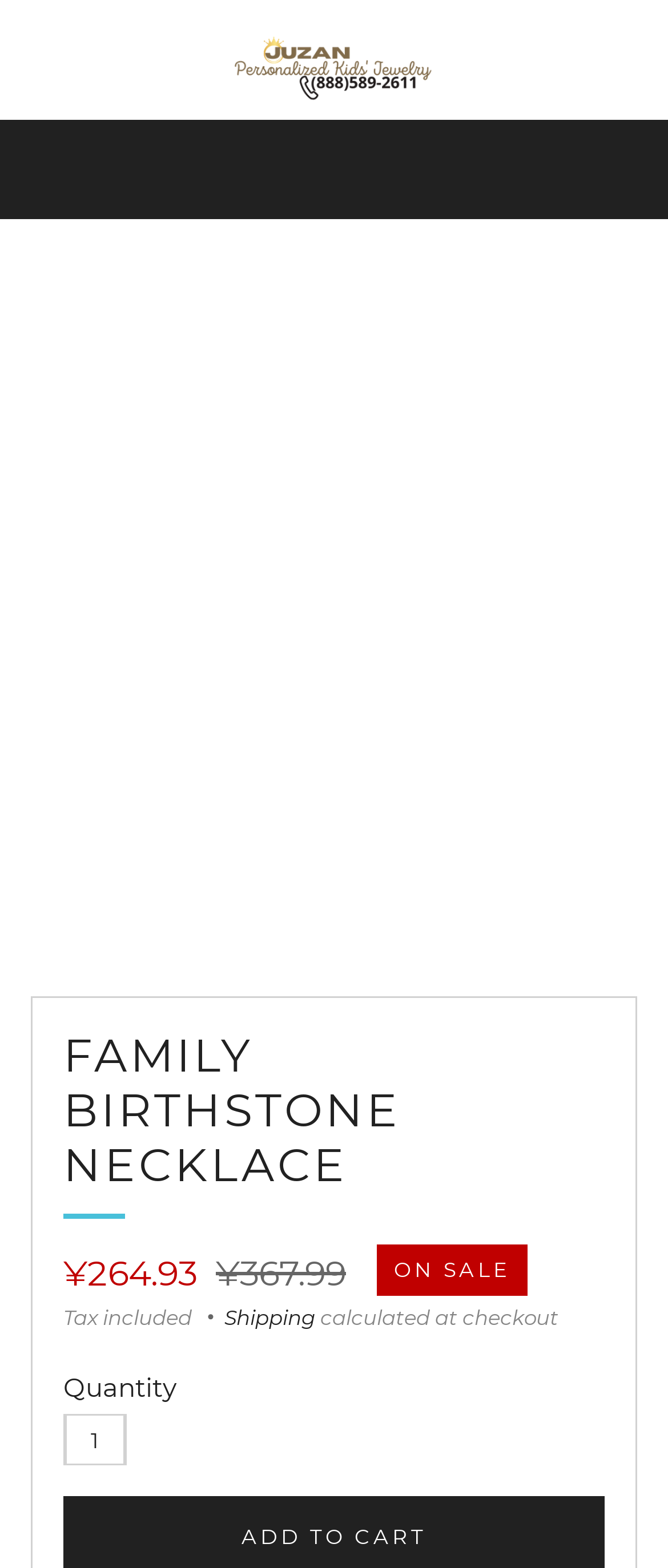Is the necklace on sale?
Look at the webpage screenshot and answer the question with a detailed explanation.

I found the answer by looking at the price information section, where it says 'ON SALE' and shows a sale price.